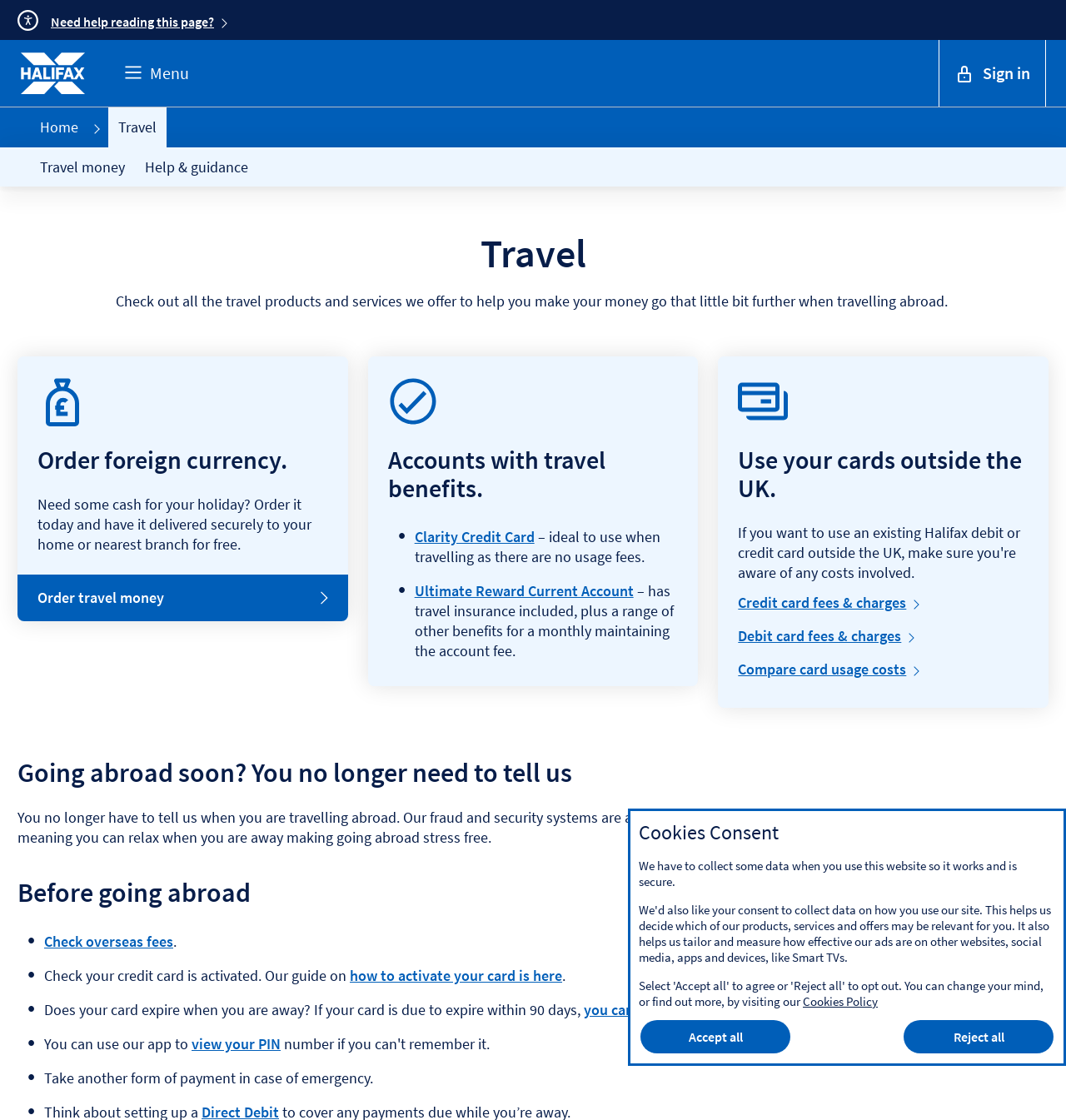Give a succinct answer to this question in a single word or phrase: 
What is the benefit of using the Clarity Credit Card when travelling?

No usage fees